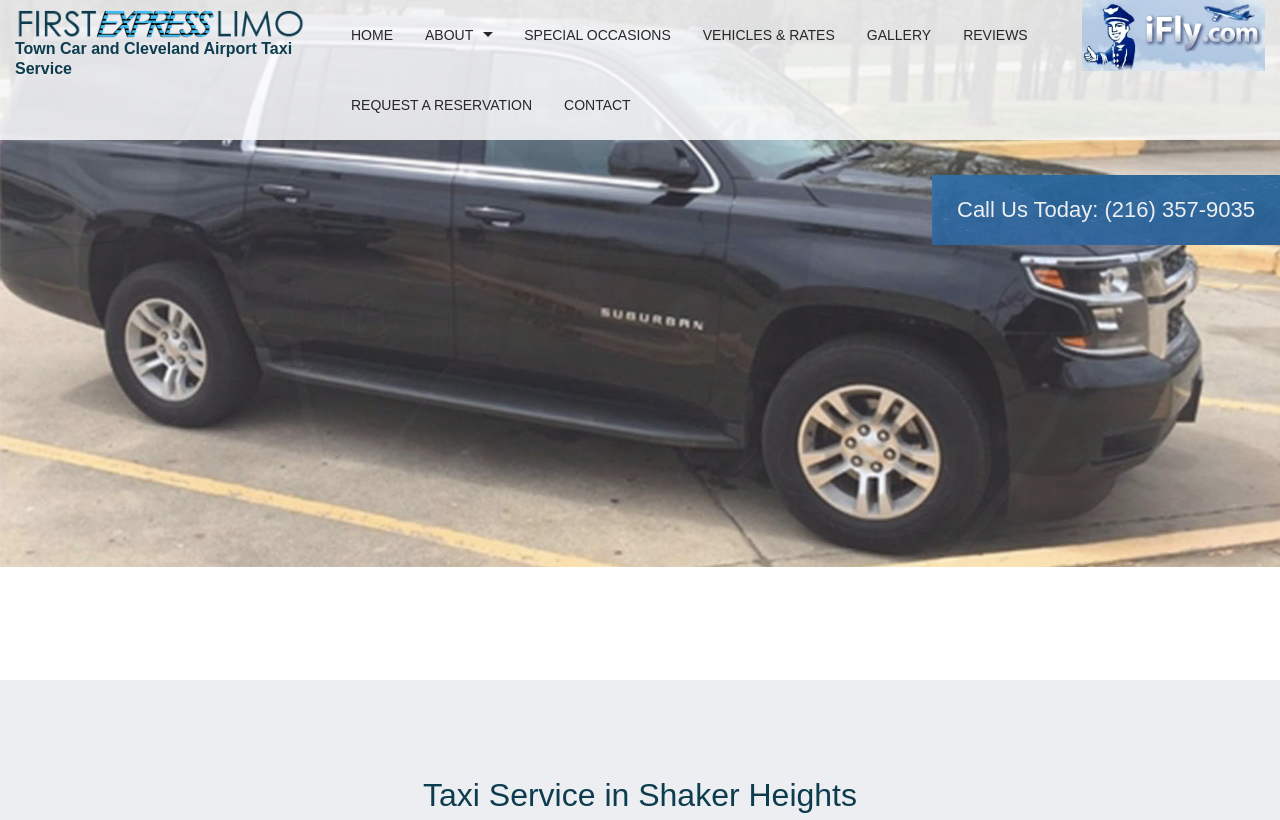What is the name of the taxi service company?
Examine the webpage screenshot and provide an in-depth answer to the question.

I found the company name by looking at the root element 'Taxi Service | Shaker Heights OH' and the heading element 'Taxi Service in Shaker Heights'.